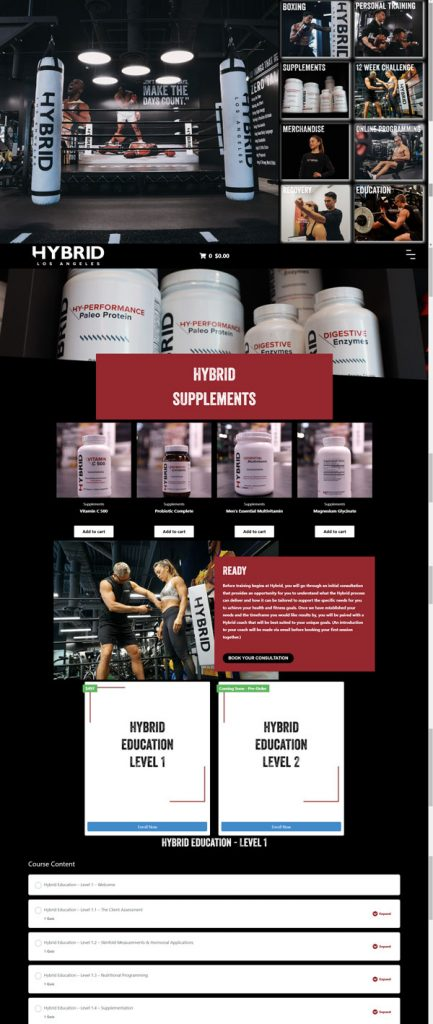What is highlighted in the background of the image?
Refer to the screenshot and deliver a thorough answer to the question presented.

According to the caption, the background of the image is illuminated with bright overhead lights, which creates a lively yet focused ambiance that underscores the commitment to fitness.